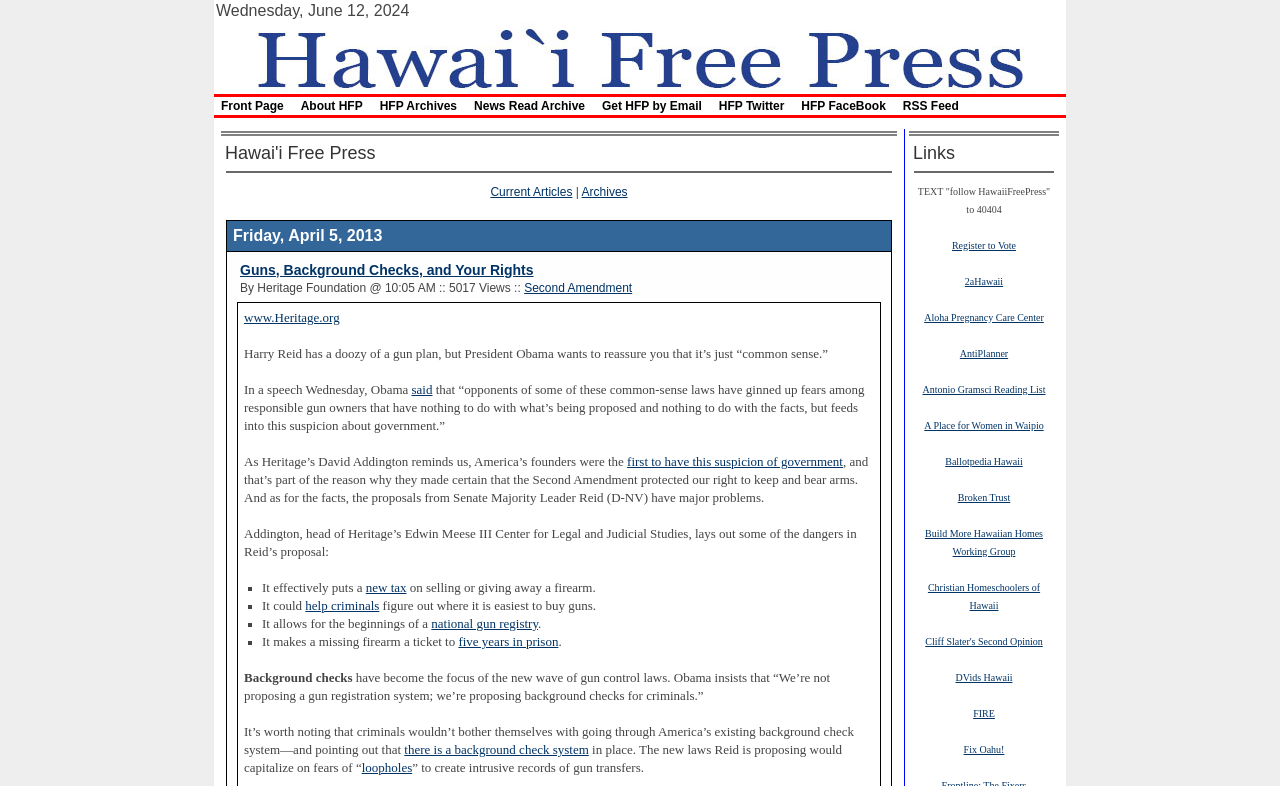How many years in prison is proposed for a missing firearm?
Give a detailed response to the question by analyzing the screenshot.

I found the answer by looking at the list element with the text 'It makes a missing firearm a ticket to five years in prison.' which is located inside the paragraph element with the bounding box coordinates [0.191, 0.807, 0.358, 0.826]. The text mentions that a missing firearm could lead to five years in prison according to the proposed law.